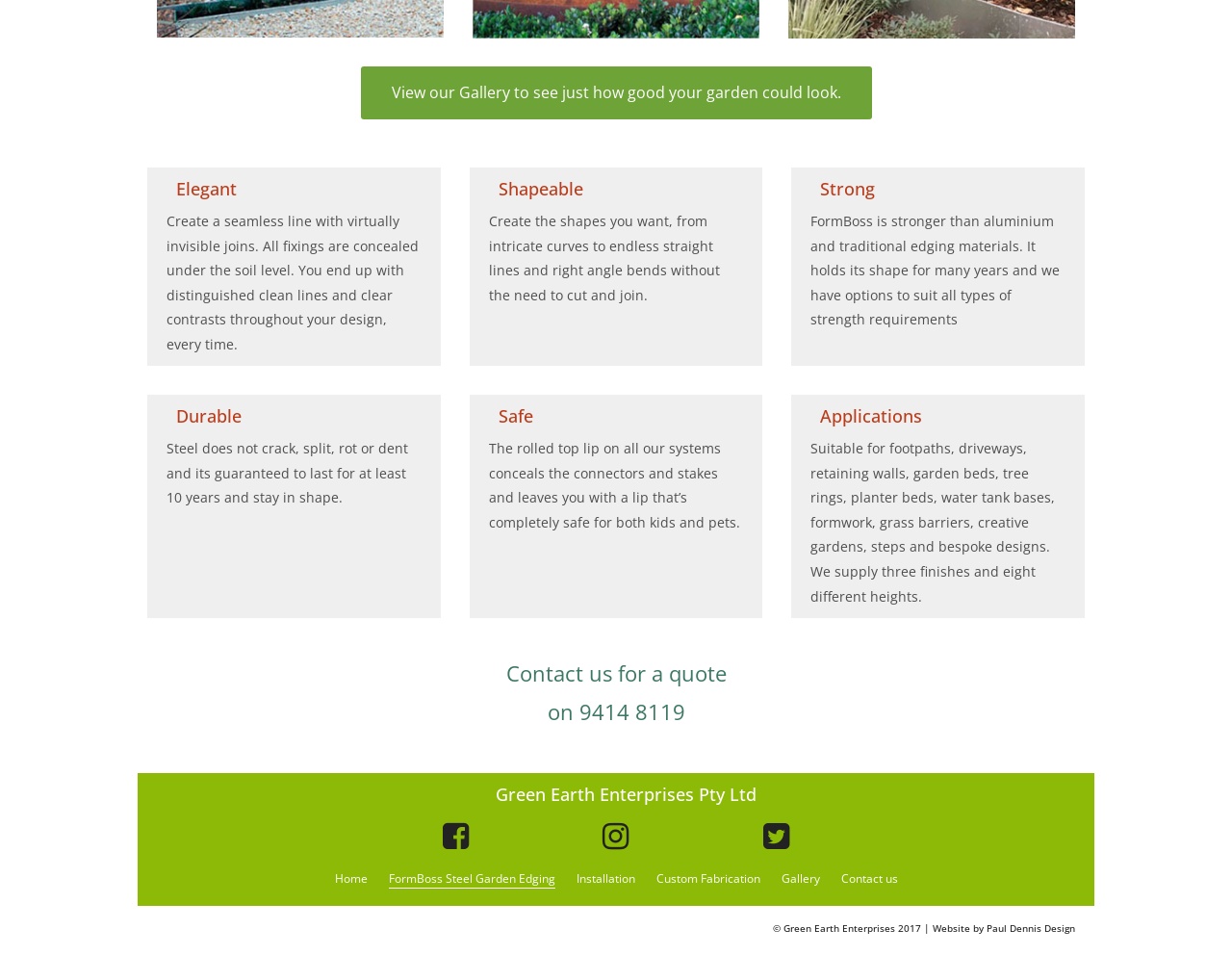Kindly provide the bounding box coordinates of the section you need to click on to fulfill the given instruction: "Learn about FormBoss Steel Garden Edging".

[0.315, 0.91, 0.45, 0.93]